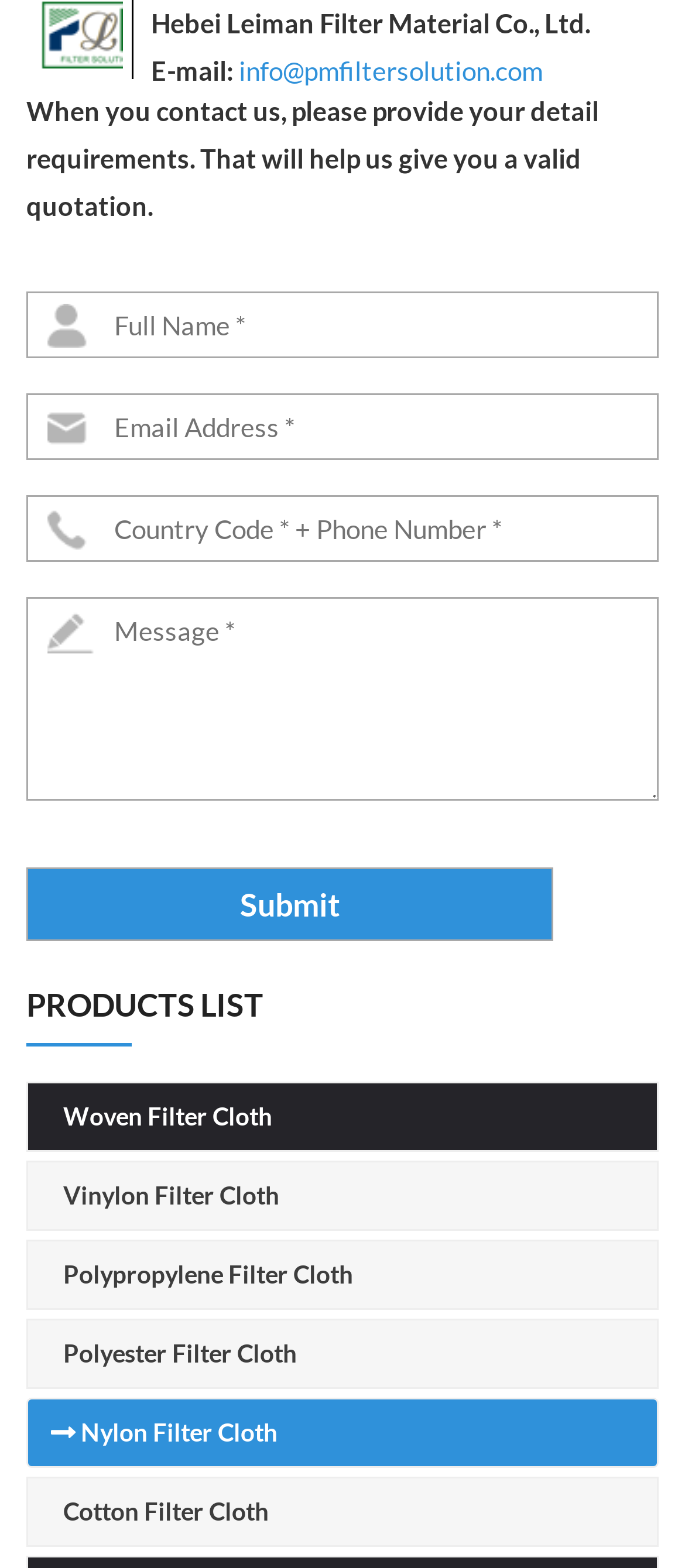Can you pinpoint the bounding box coordinates for the clickable element required for this instruction: "Click submit"? The coordinates should be four float numbers between 0 and 1, i.e., [left, top, right, bottom].

[0.038, 0.553, 0.808, 0.6]